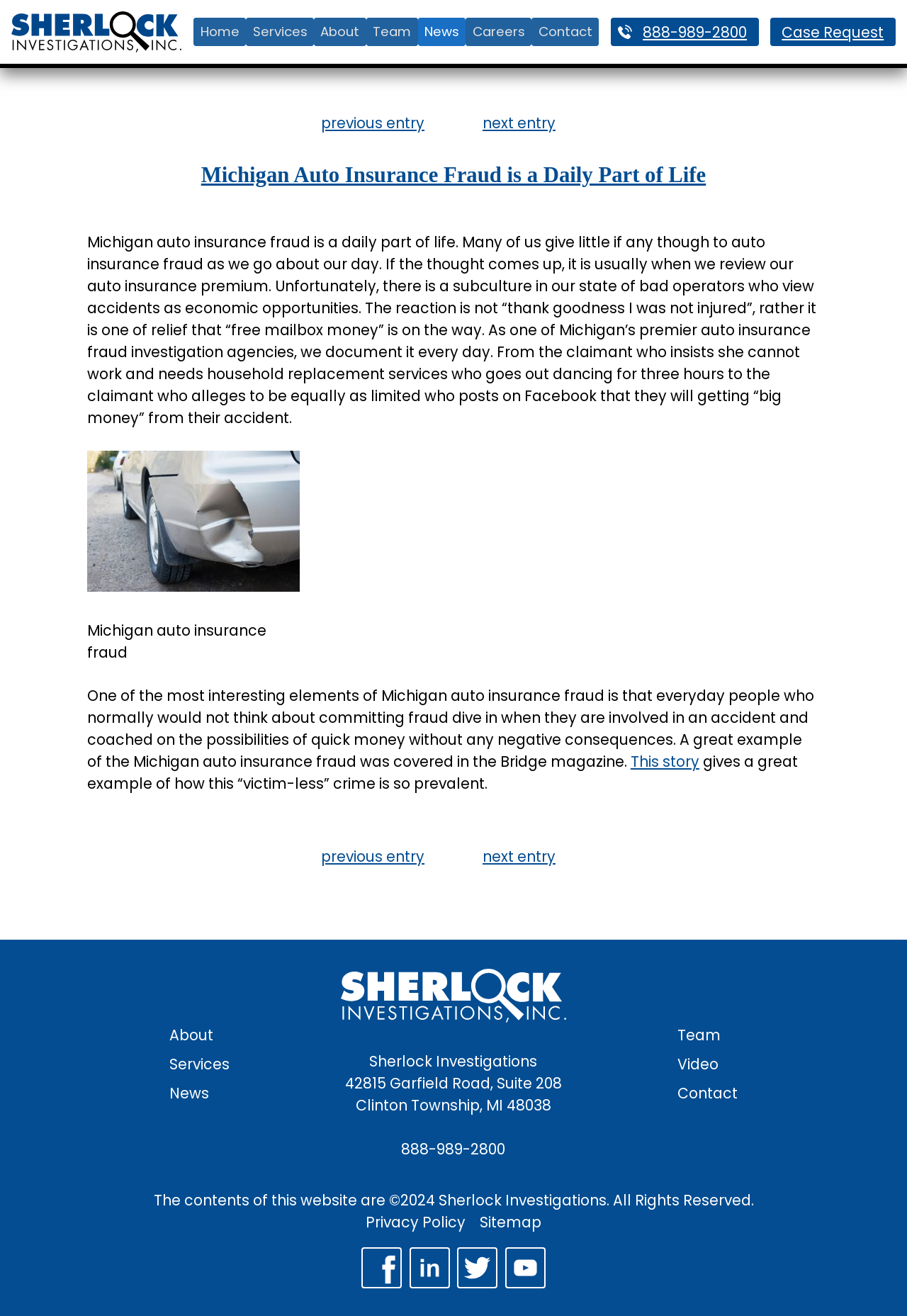Explain the contents of the webpage comprehensively.

This webpage is about Michigan Auto Insurance Fraud and Sherlock Investigations, a company that specializes in investigating insurance fraud. 

At the top of the page, there is a logo and a navigation menu with links to 'Home', 'Services', 'About', 'Team', 'News', 'Careers', and 'Contact'. 

Below the navigation menu, there is a large article section that takes up most of the page. The article has a heading that matches the title of the webpage, "Michigan Auto Insurance Fraud is a Daily Part of Life". The article discusses how auto insurance fraud is a common occurrence in Michigan and how Sherlock Investigations documents it every day. 

The article includes an image with a caption, and there are links to other relevant articles or resources, such as a story in the Bridge magazine. 

On the right side of the article, there is a section with links to 'previous entry' and 'next entry', suggesting that this is a blog post or part of a series of articles. 

At the bottom of the page, there is a footer section with links to 'About', 'Services', 'News', 'Team', 'Video', and 'Contact', as well as the company's address, phone number, and copyright information. There are also links to 'Privacy Policy' and 'Sitemap'.